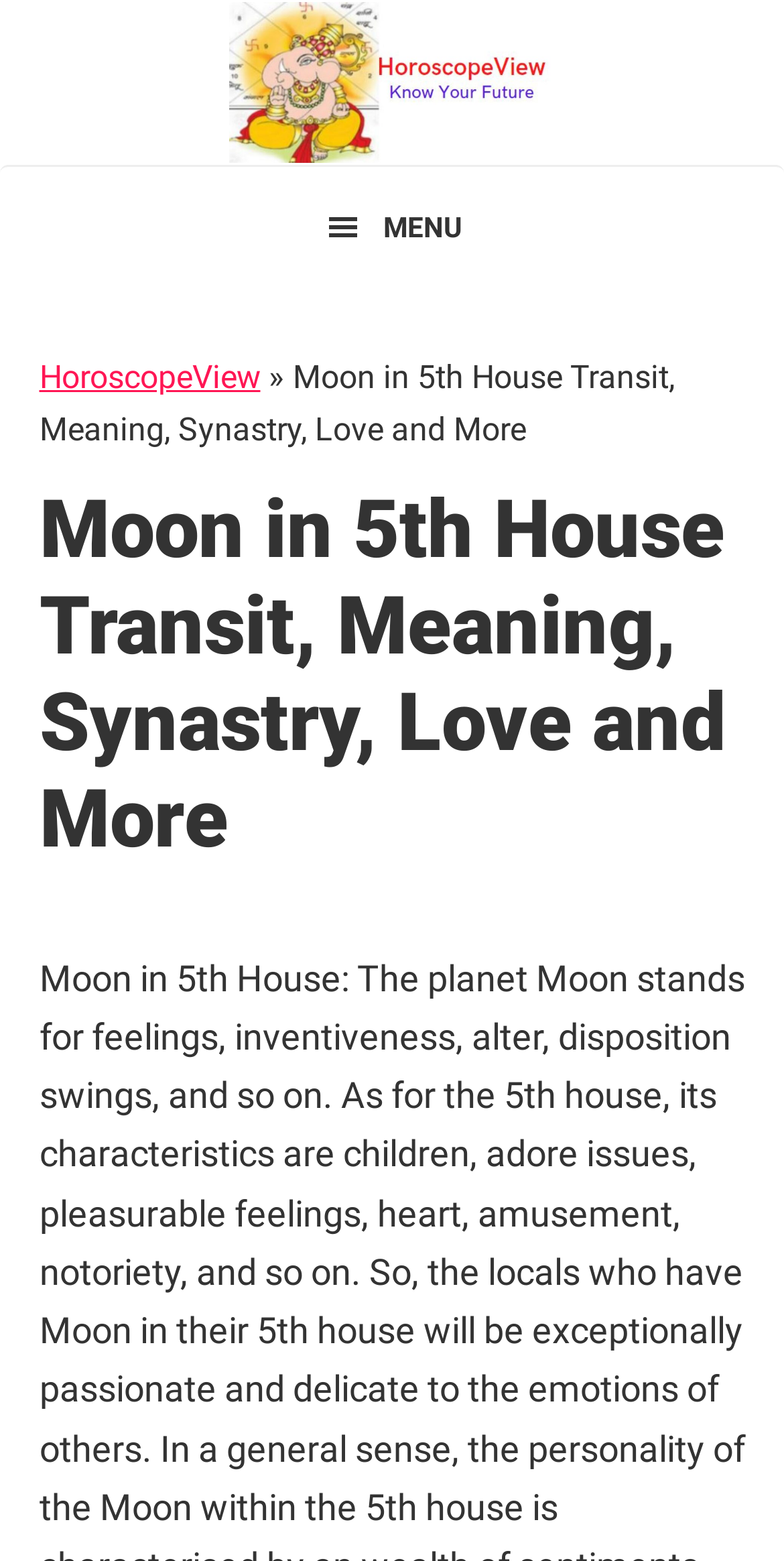Is there a submenu under the HoroscopeView link?
Refer to the screenshot and respond with a concise word or phrase.

Yes